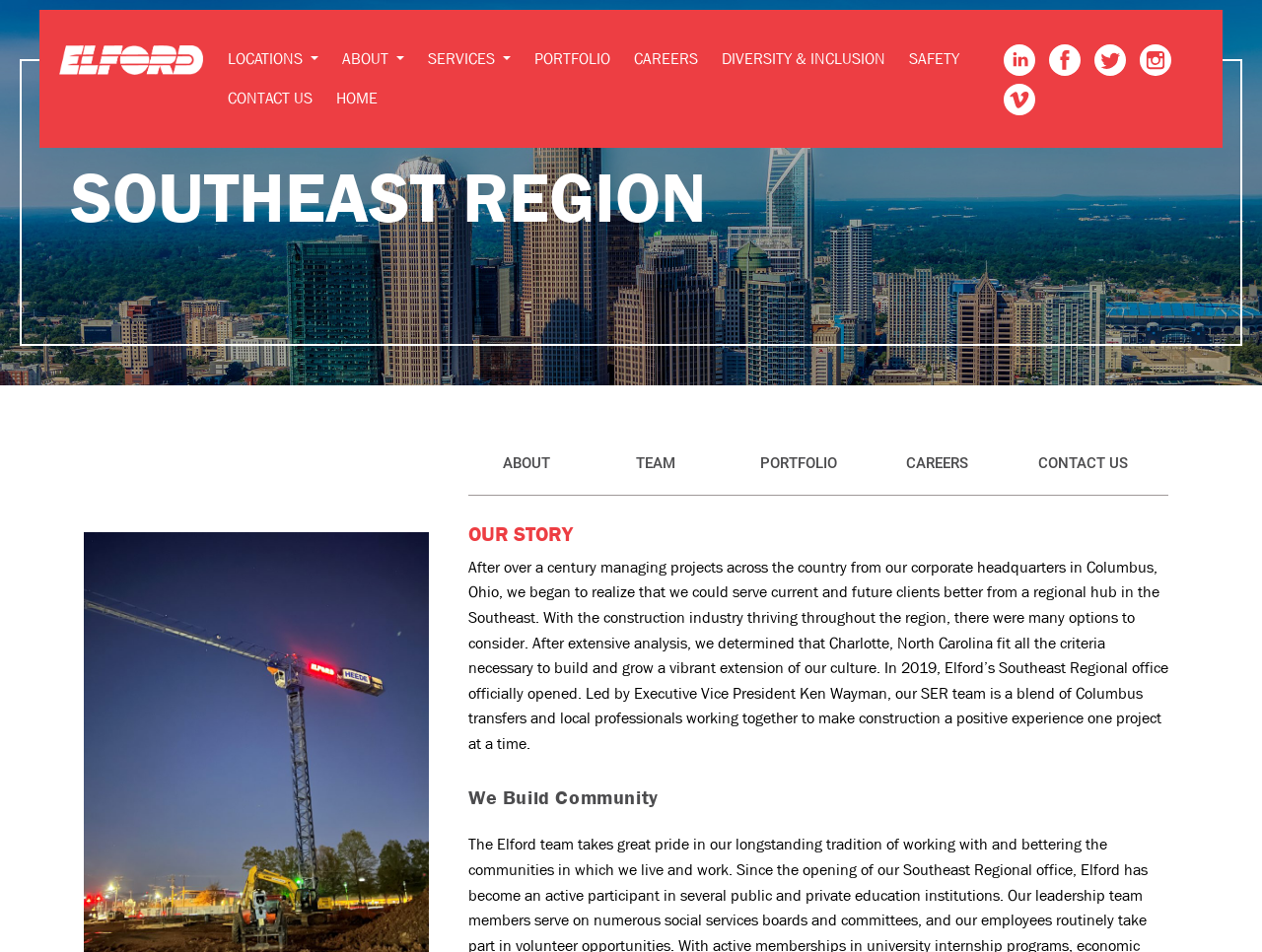Extract the bounding box coordinates of the UI element described by: "Diversity & Inclusion". The coordinates should include four float numbers ranging from 0 to 1, e.g., [left, top, right, bottom].

[0.572, 0.051, 0.702, 0.072]